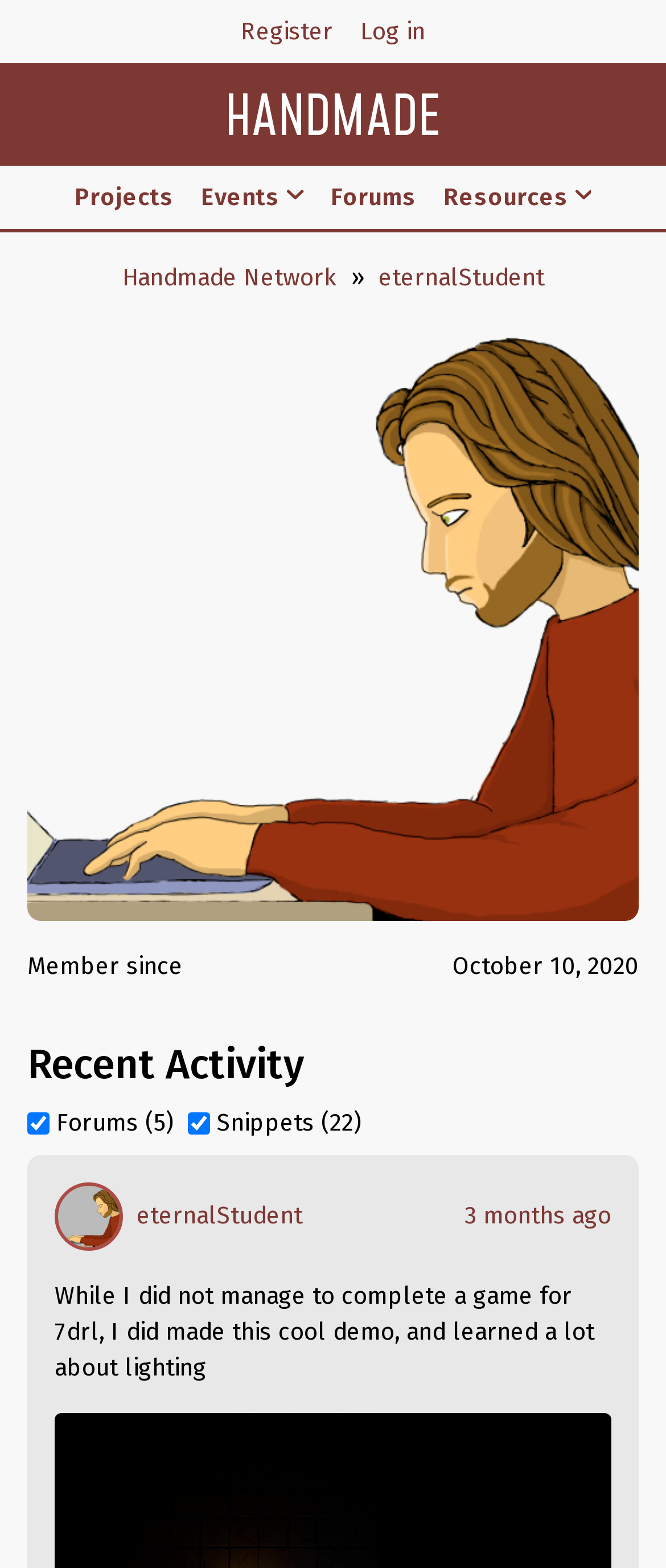Please mark the bounding box coordinates of the area that should be clicked to carry out the instruction: "Register on the website".

[0.341, 0.0, 0.521, 0.04]